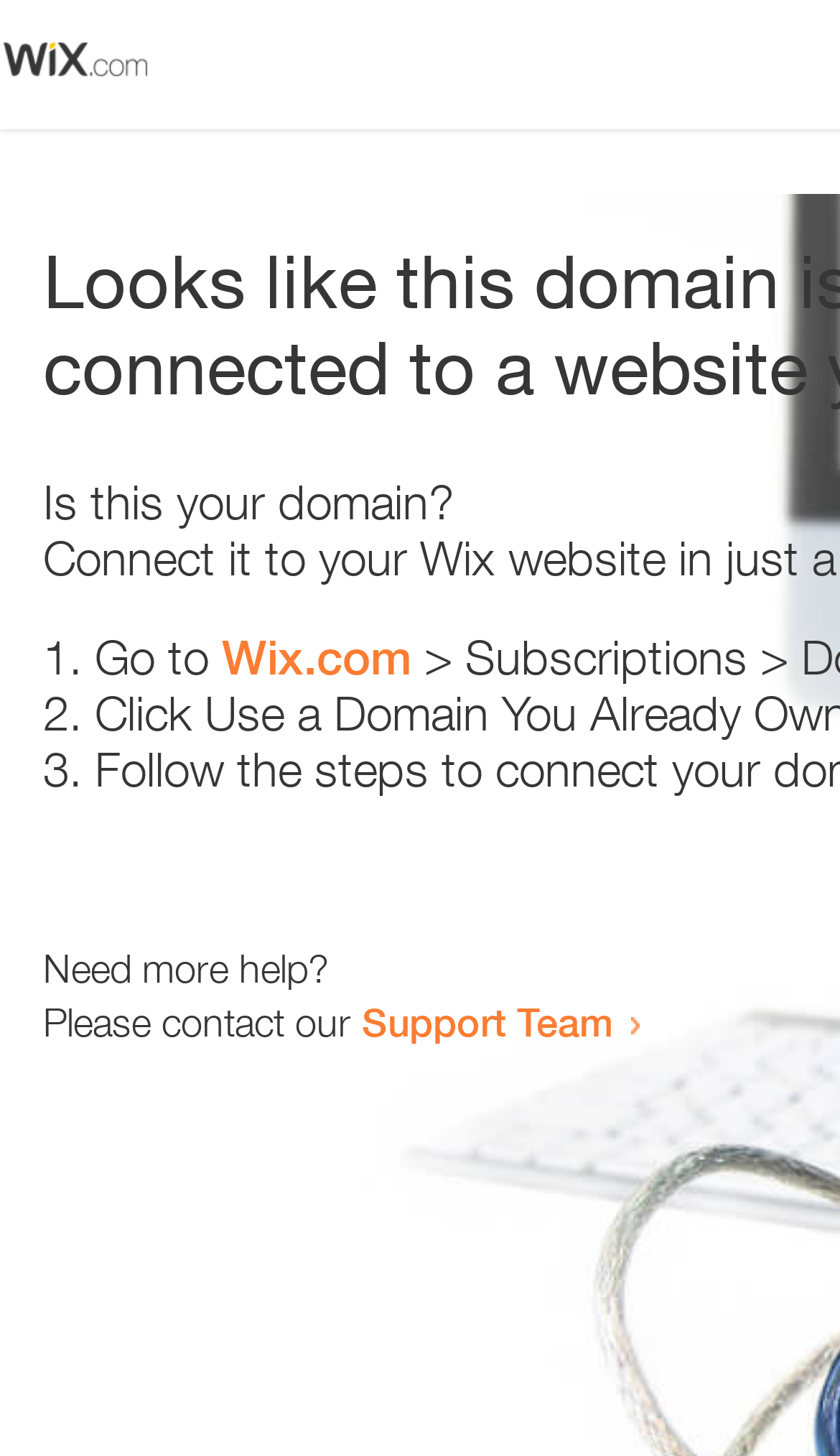Generate a thorough caption detailing the webpage content.

The webpage appears to be an error page, with a small image at the top left corner. Below the image, there is a heading that reads "Is this your domain?" centered on the page. 

Underneath the heading, there is a numbered list with three items. The first item starts with "1." and is followed by the text "Go to" and a link to "Wix.com". The second item starts with "2." and the third item starts with "3.", but their contents are not specified. 

Further down the page, there is a section that asks "Need more help?" and provides a contact option, stating "Please contact our Support Team" with a link to the Support Team.